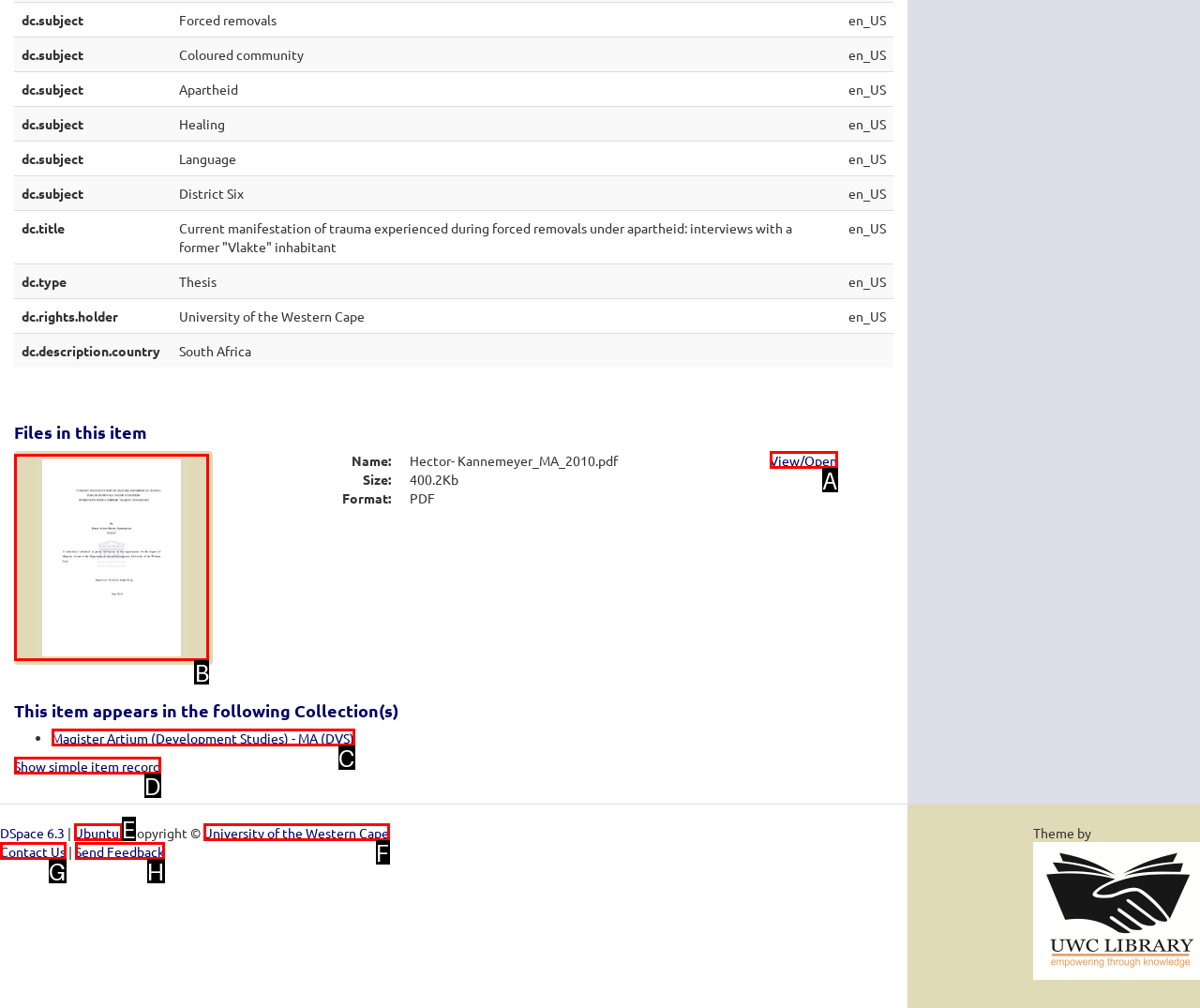Specify which element within the red bounding boxes should be clicked for this task: View the file Respond with the letter of the correct option.

A